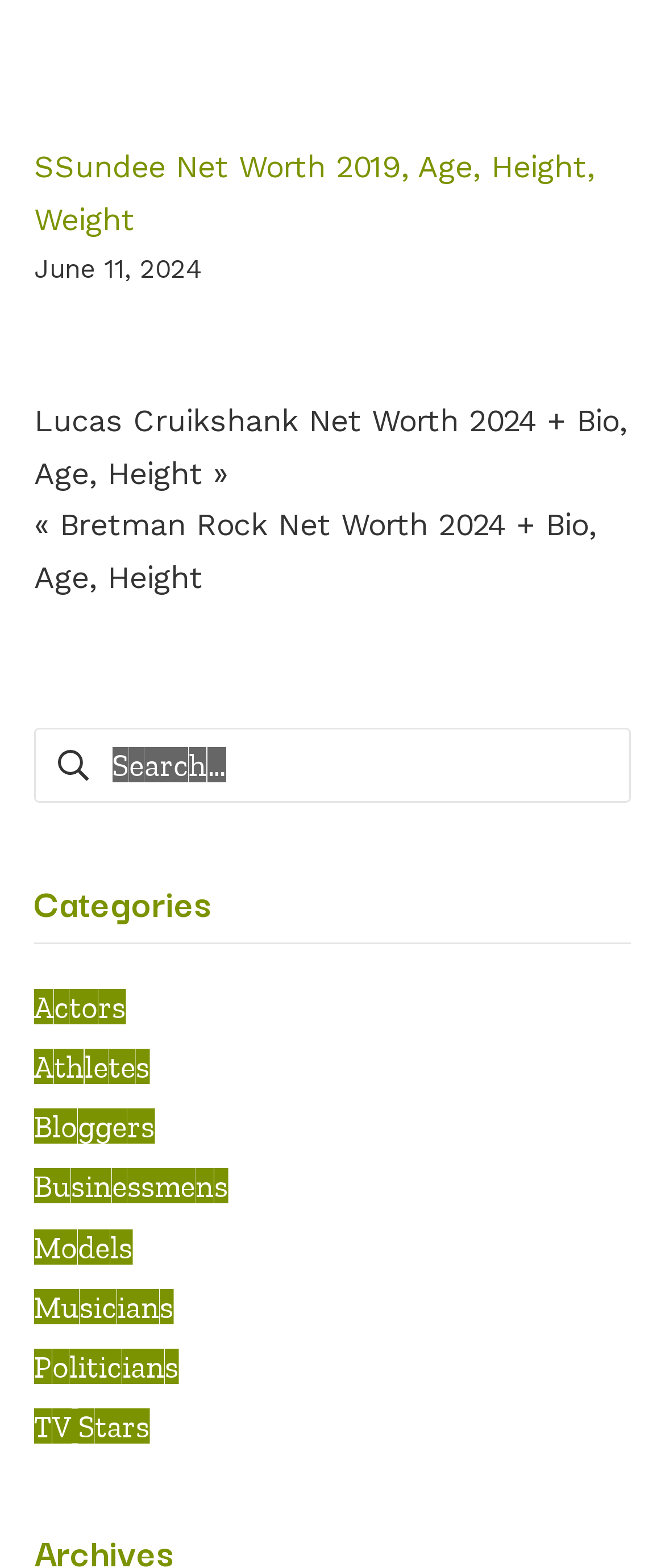Give the bounding box coordinates for the element described as: "parent_node: Search for: name="s" placeholder="Search…"".

[0.051, 0.464, 0.949, 0.512]